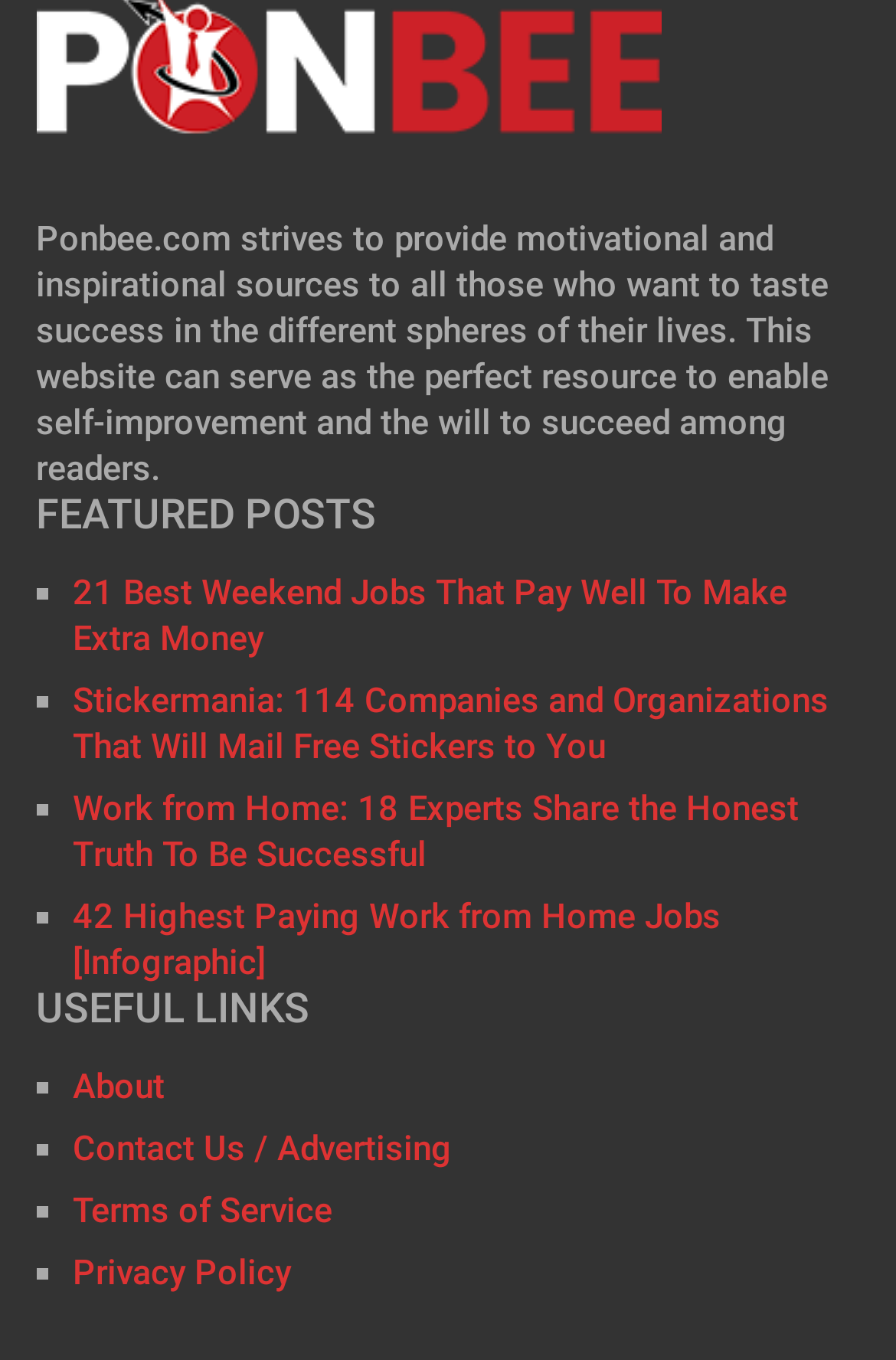Please specify the bounding box coordinates of the element that should be clicked to execute the given instruction: 'read featured posts'. Ensure the coordinates are four float numbers between 0 and 1, expressed as [left, top, right, bottom].

[0.04, 0.363, 0.96, 0.393]